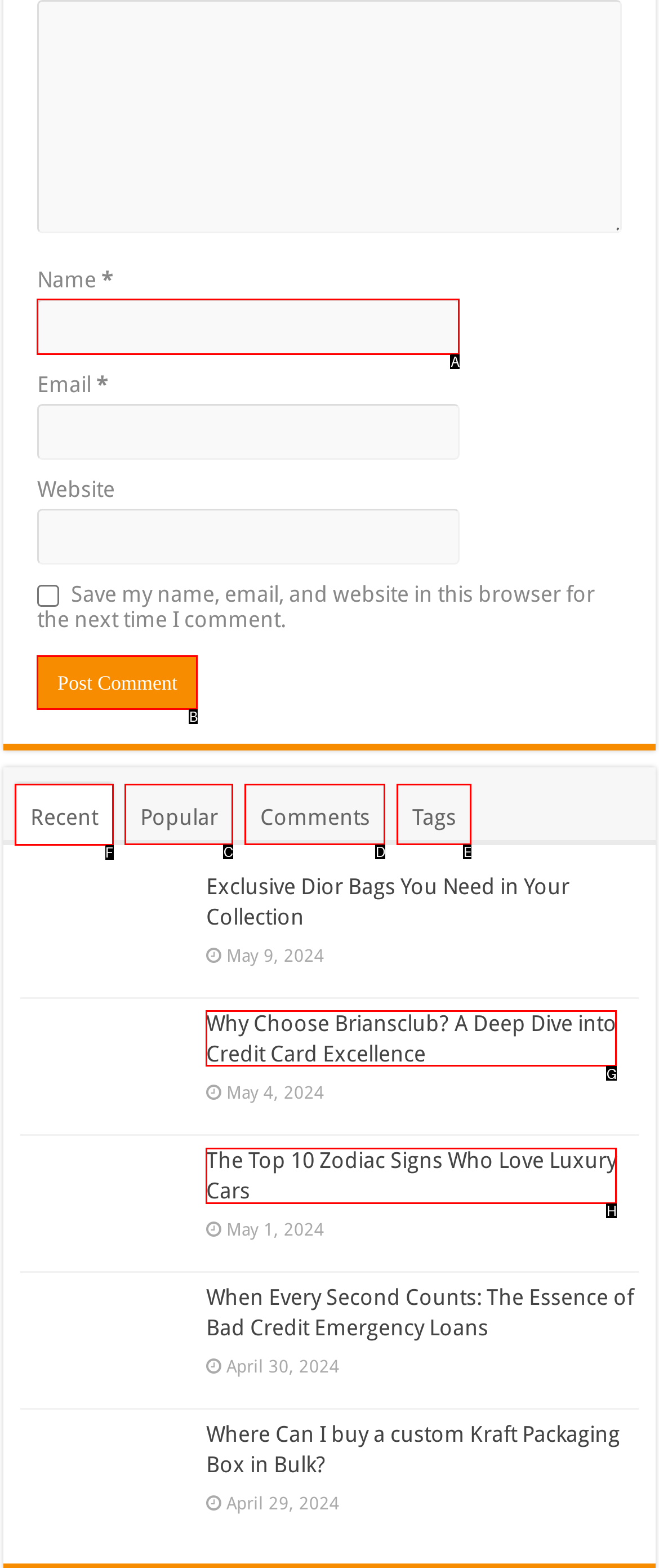Pick the HTML element that should be clicked to execute the task: Click the 'Recent' link
Respond with the letter corresponding to the correct choice.

F